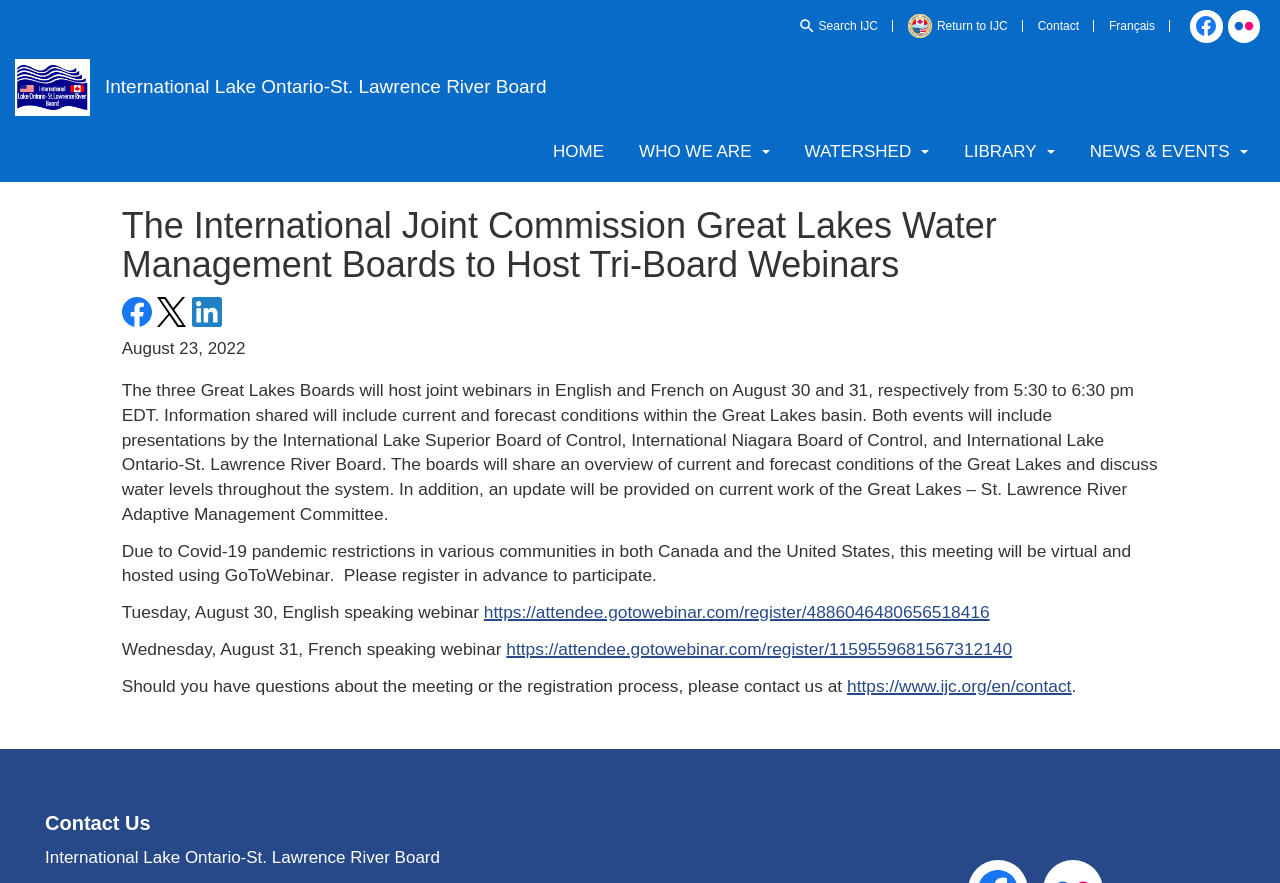Determine the bounding box coordinates for the area that should be clicked to carry out the following instruction: "Register for English speaking webinar".

[0.378, 0.682, 0.773, 0.704]